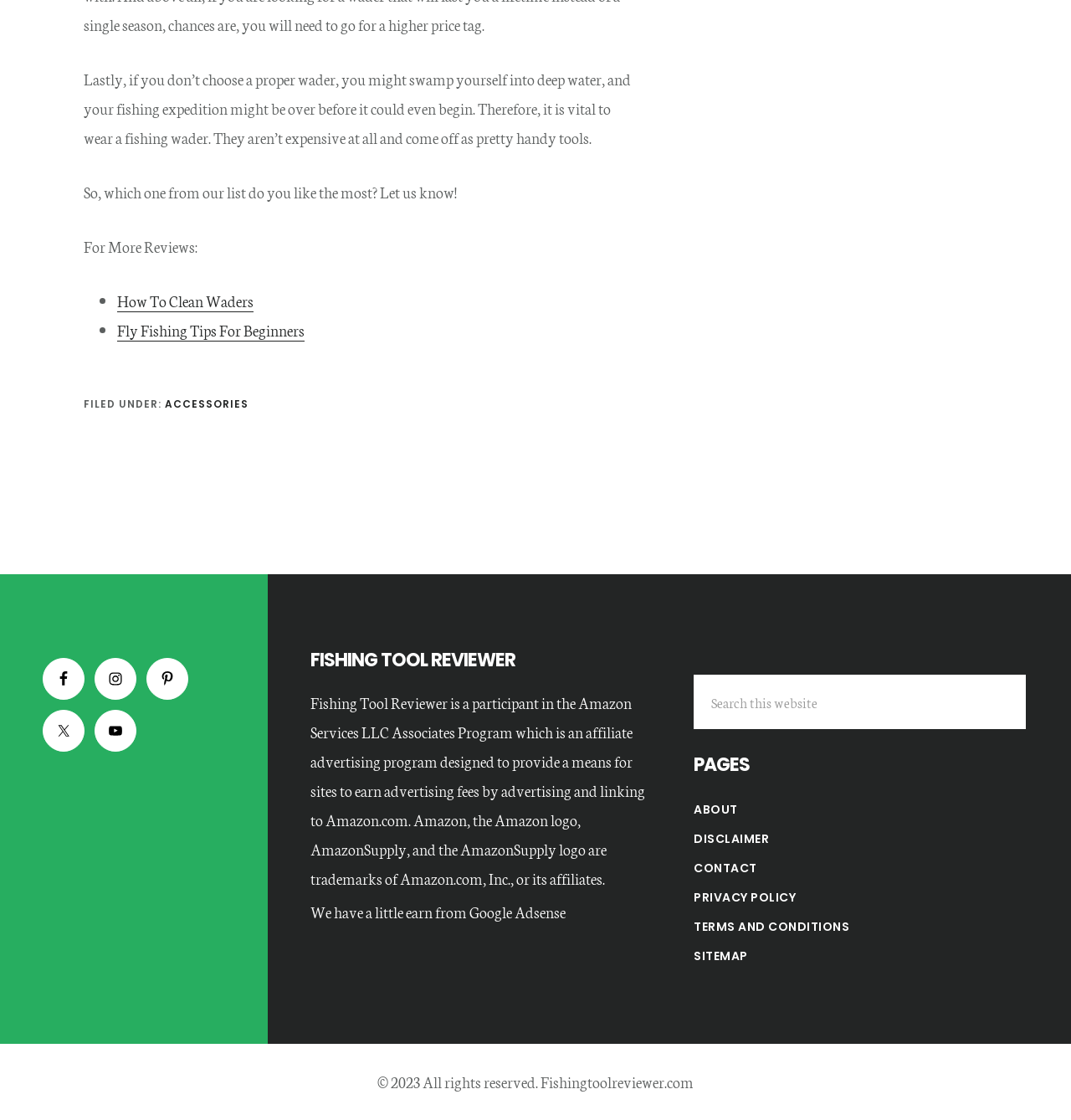Please locate the bounding box coordinates of the region I need to click to follow this instruction: "Read about fishing tool reviewer".

[0.29, 0.58, 0.608, 0.6]